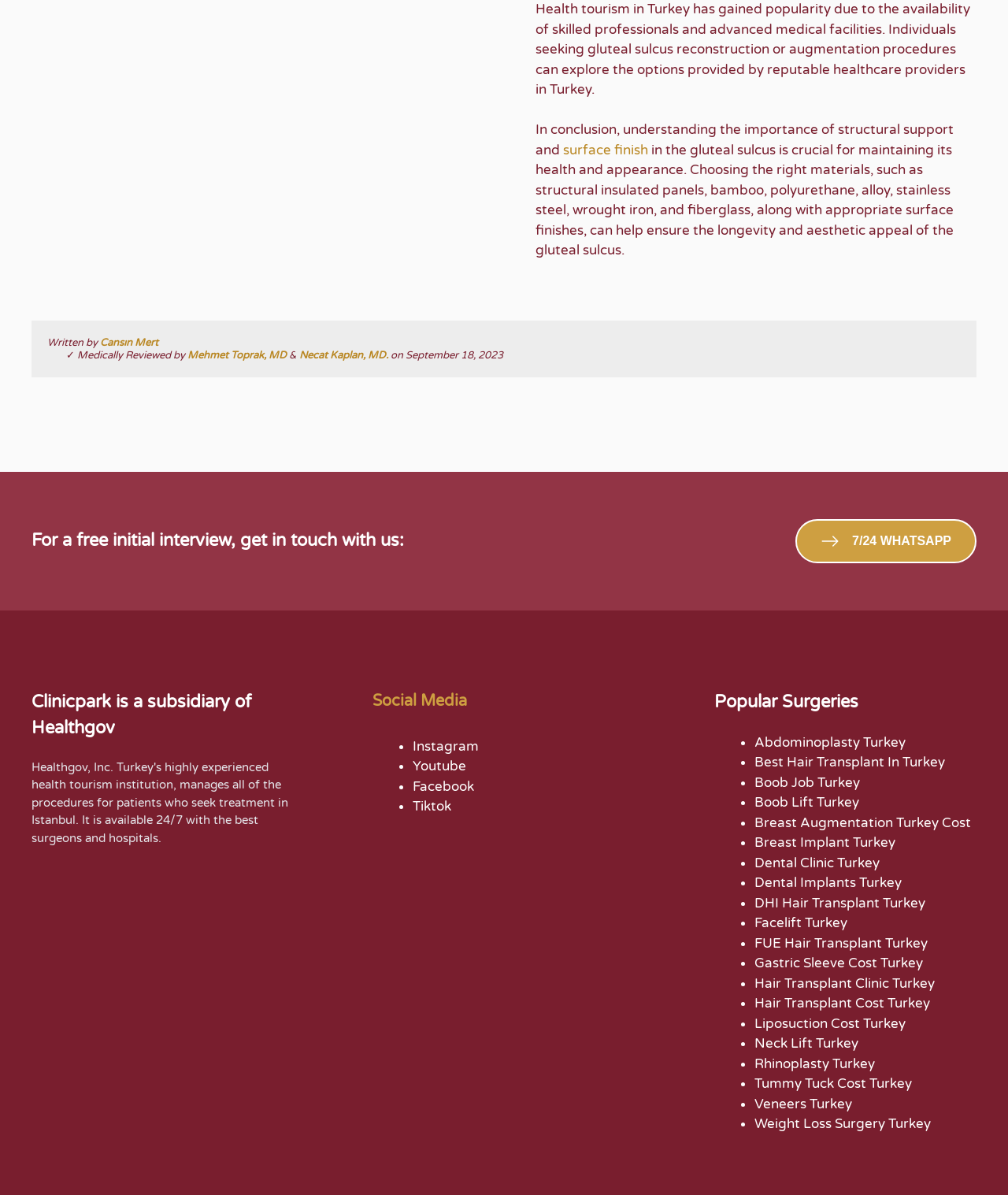Kindly determine the bounding box coordinates for the clickable area to achieve the given instruction: "Read more about 'Abdominoplasty Turkey'".

[0.748, 0.614, 0.898, 0.628]